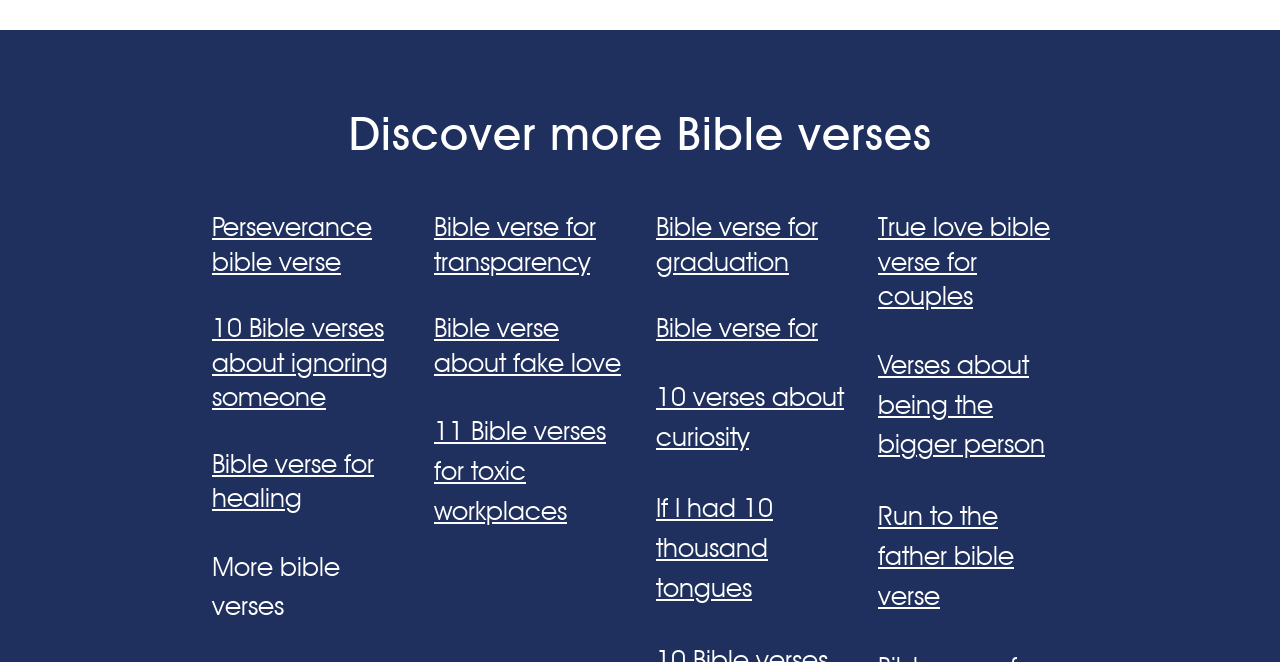How many columns of links are there?
We need a detailed and exhaustive answer to the question. Please elaborate.

The webpage contains three columns of links, with the first column containing links like 'Perseverance bible verse', the second column containing links like 'Bible verse for transparency', and the third column containing links like 'True love bible verse for couples'.